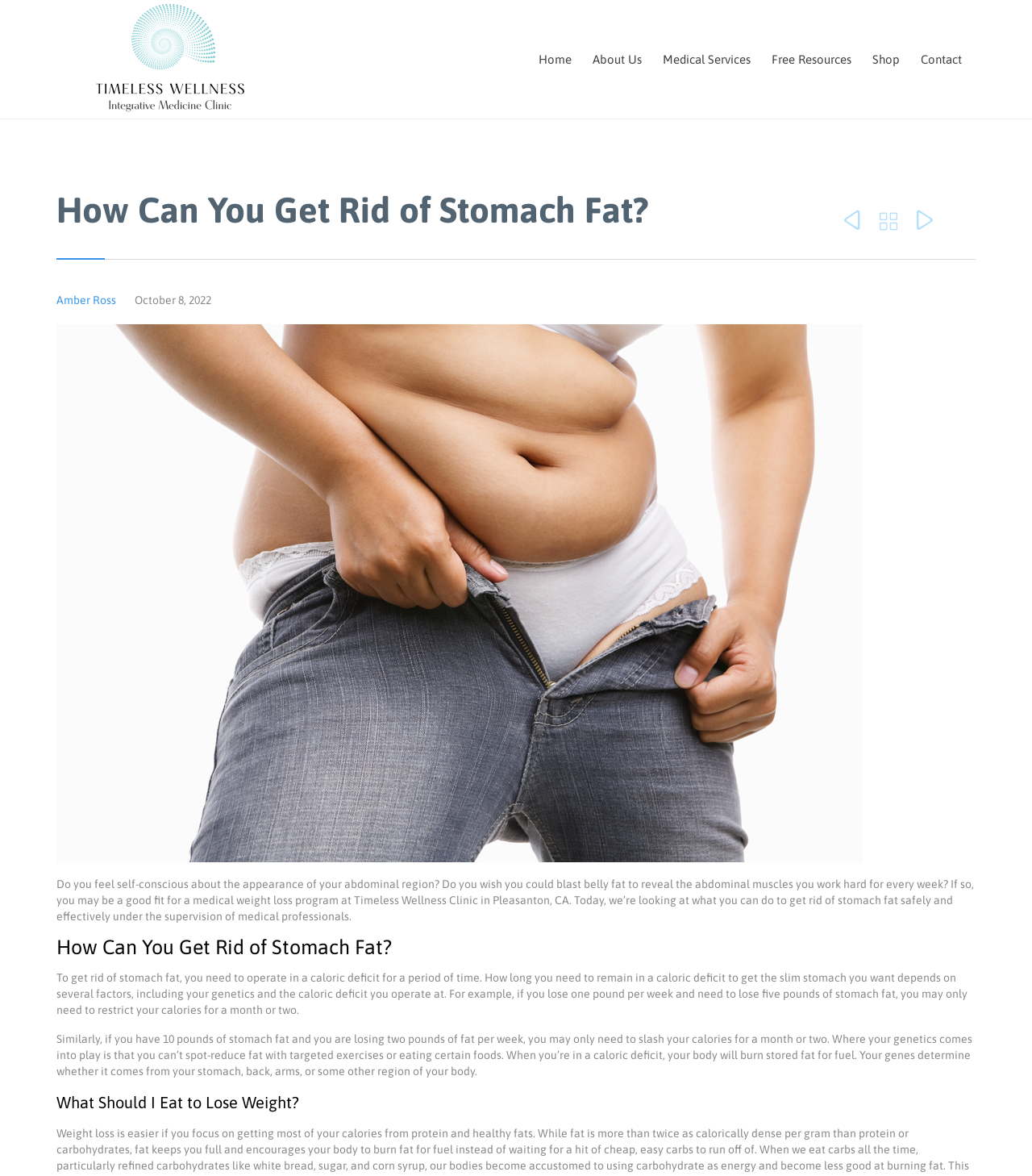Indicate the bounding box coordinates of the element that needs to be clicked to satisfy the following instruction: "Read the article about getting rid of stomach fat". The coordinates should be four float numbers between 0 and 1, i.e., [left, top, right, bottom].

[0.055, 0.114, 0.629, 0.208]